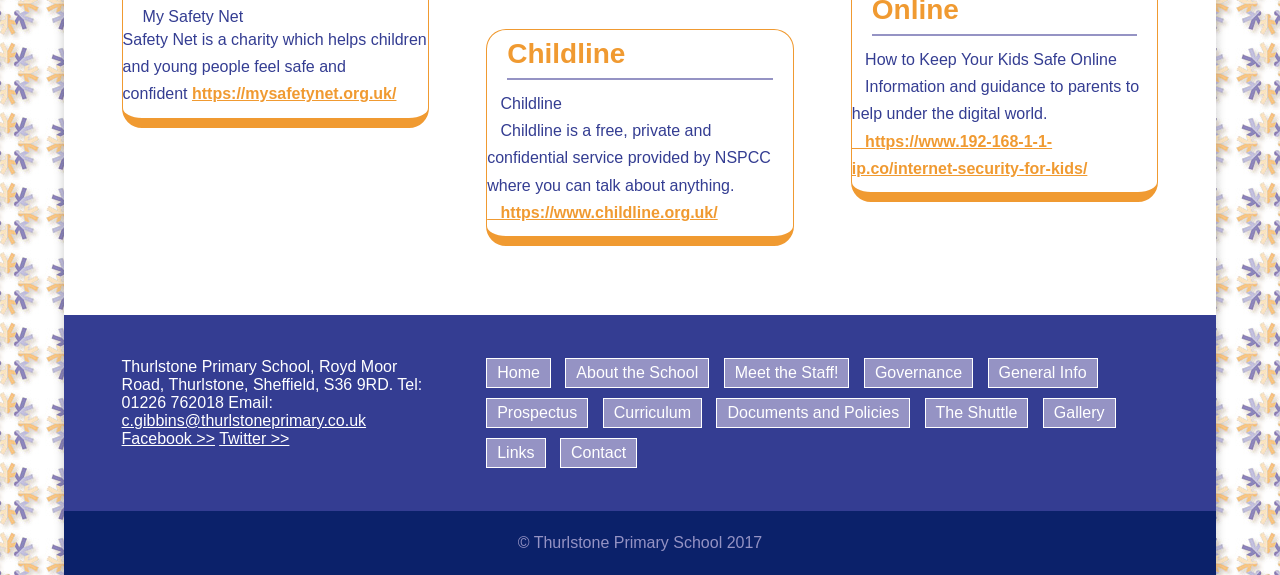Please respond to the question using a single word or phrase:
What is the purpose of Childline?

Private and confidential service